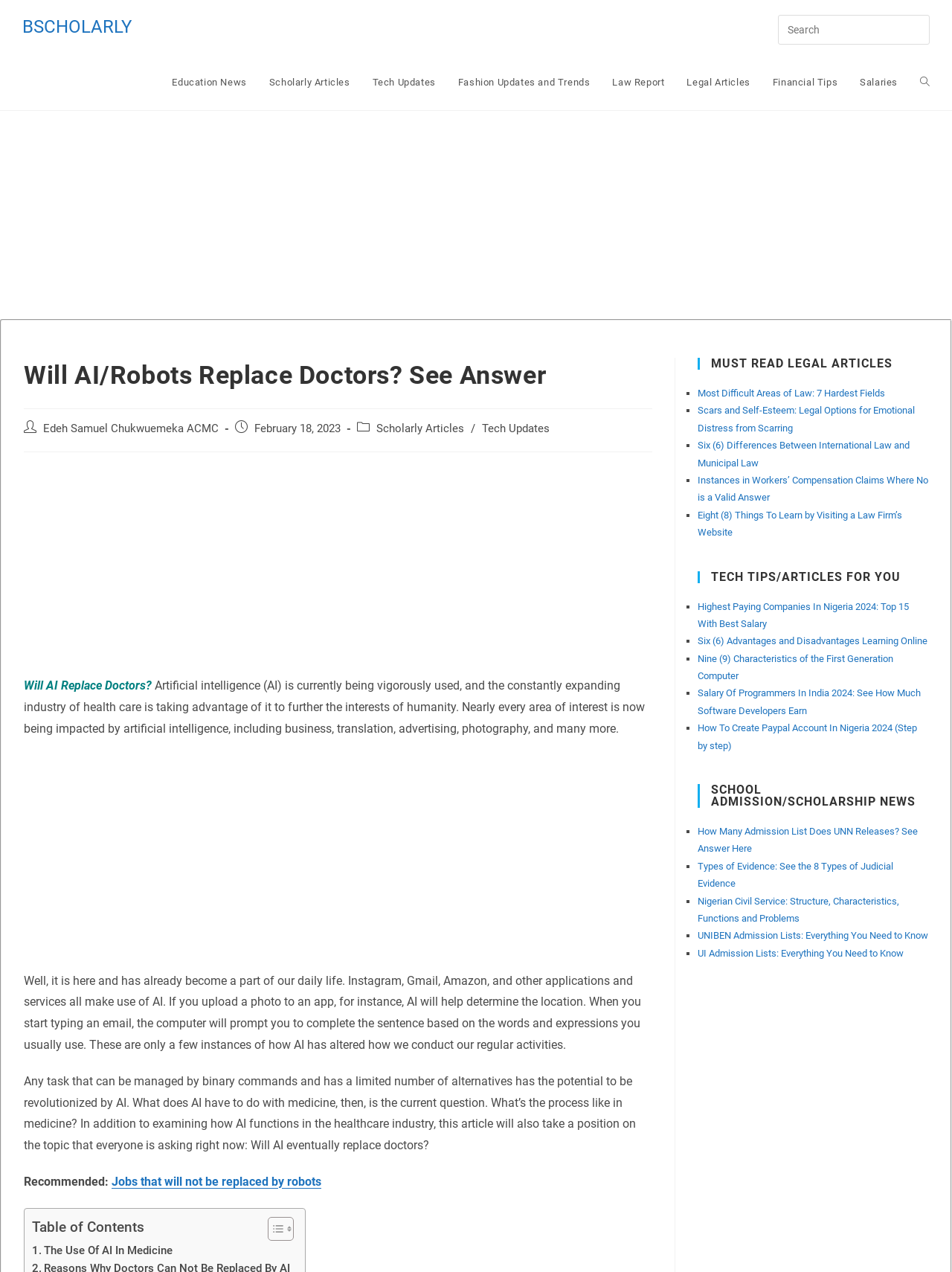Locate the bounding box coordinates of the clickable region necessary to complete the following instruction: "Click on the link 'Jobs that will not be replaced by robots'". Provide the coordinates in the format of four float numbers between 0 and 1, i.e., [left, top, right, bottom].

[0.117, 0.923, 0.338, 0.934]